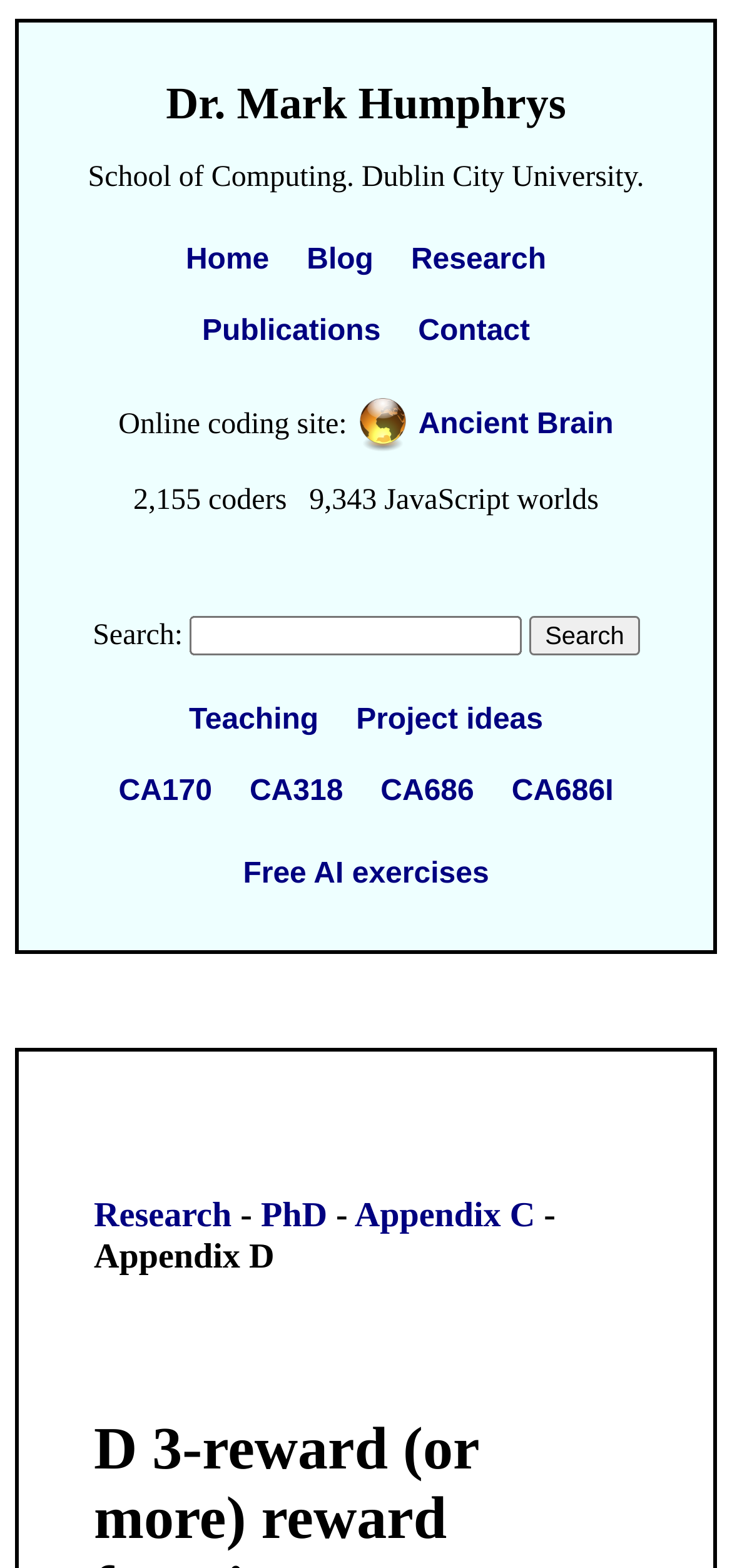Find the bounding box coordinates of the clickable area that will achieve the following instruction: "view project ideas".

[0.486, 0.449, 0.742, 0.469]